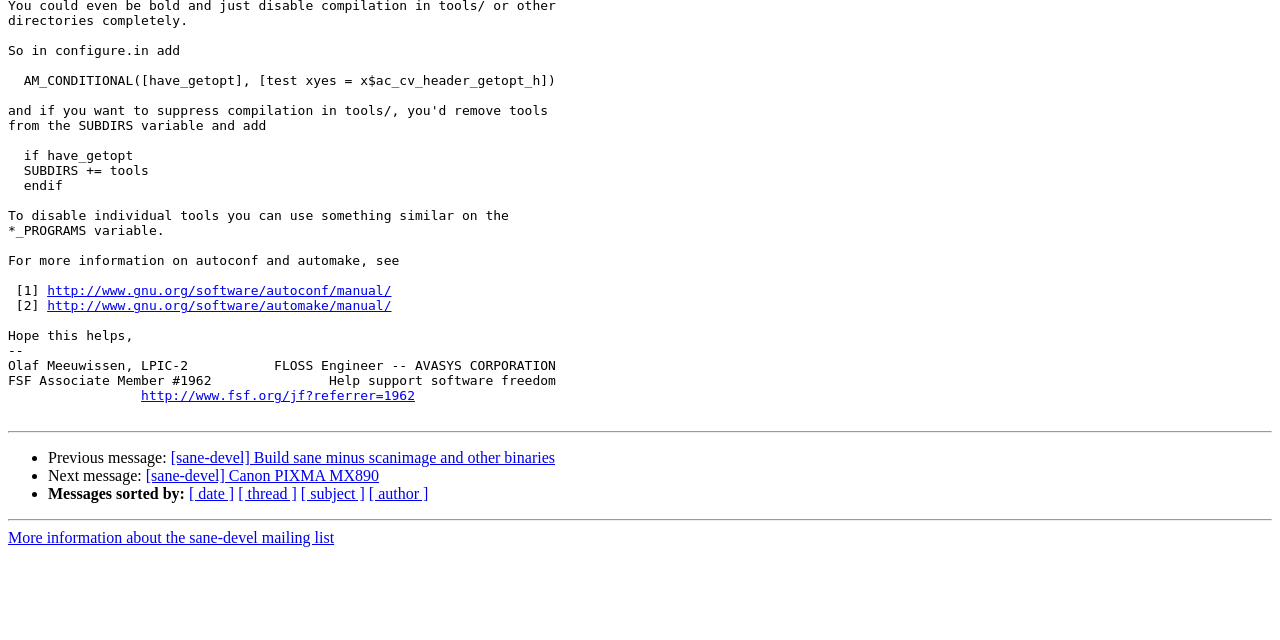Identify the bounding box for the described UI element. Provide the coordinates in (top-left x, top-left y, bottom-right x, bottom-right y) format with values ranging from 0 to 1: http://www.gnu.org/software/autoconf/manual/

[0.037, 0.443, 0.306, 0.466]